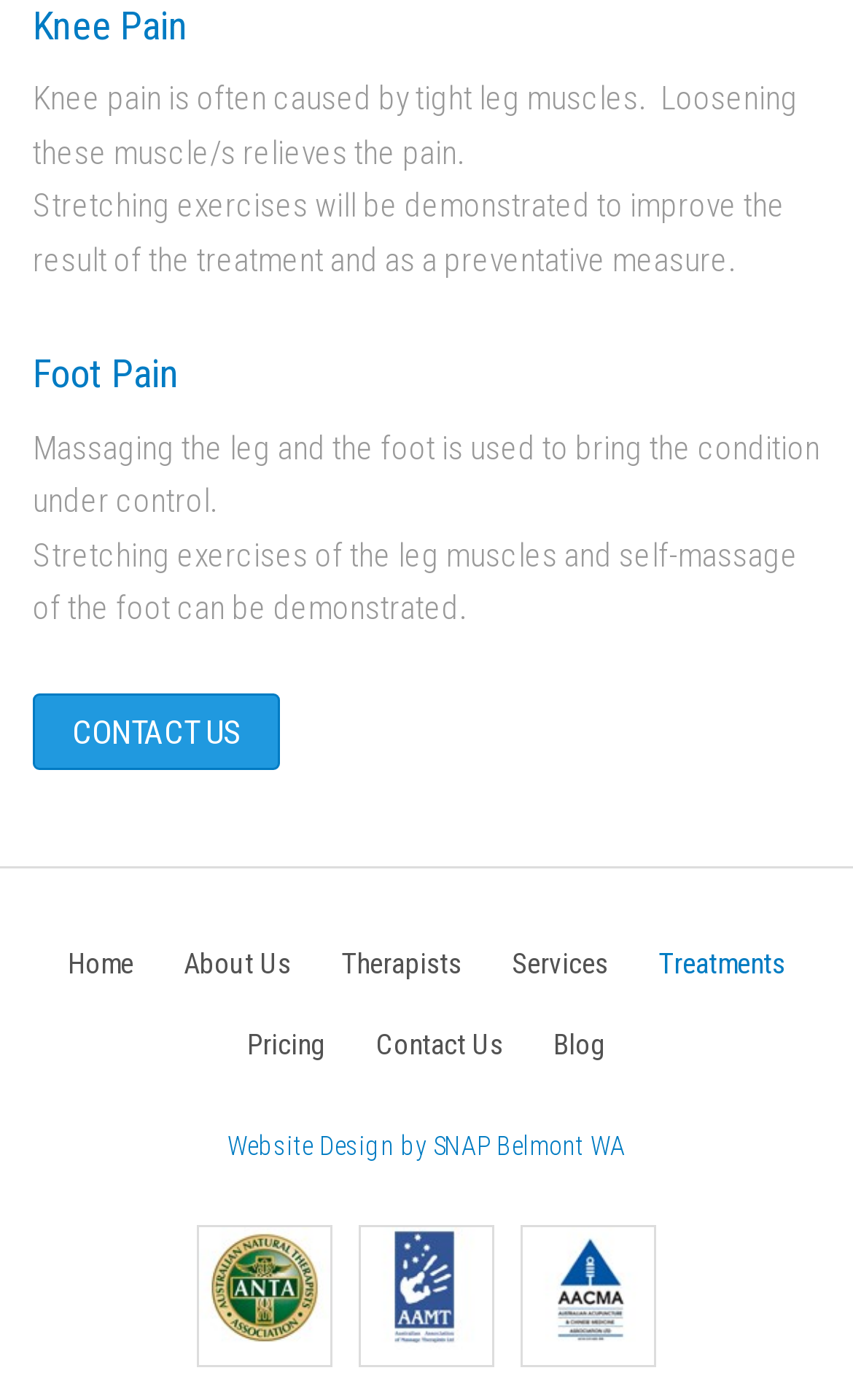Determine the bounding box coordinates for the UI element matching this description: "Contact Us".

[0.038, 0.495, 0.328, 0.551]